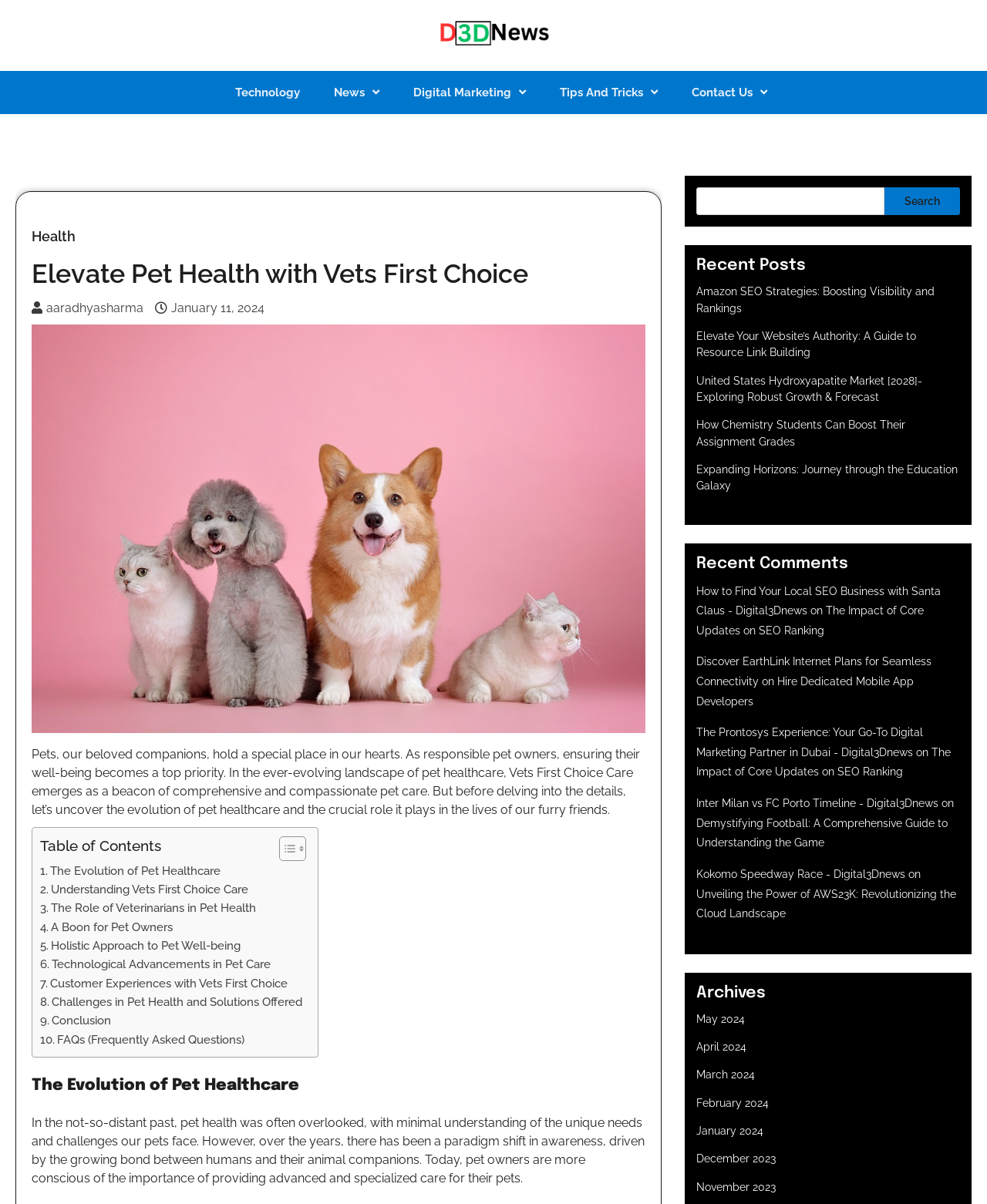Please find and report the bounding box coordinates of the element to click in order to perform the following action: "Read recent post about Amazon SEO Strategies". The coordinates should be expressed as four float numbers between 0 and 1, in the format [left, top, right, bottom].

[0.705, 0.237, 0.947, 0.261]